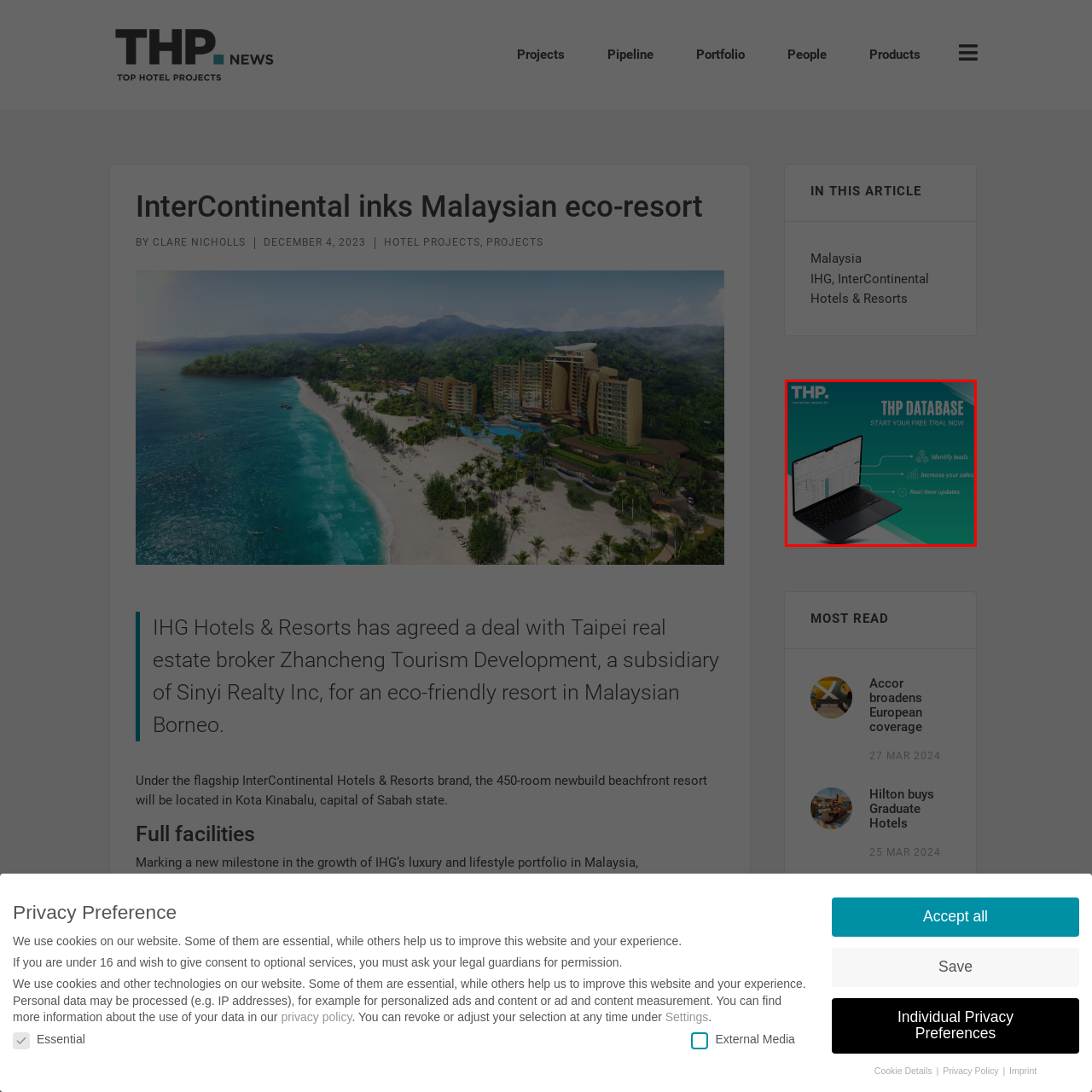What is the purpose of the THP Database?
Consider the portion of the image within the red bounding box and answer the question as detailed as possible, referencing the visible details.

The purpose of the THP Database is to enhance business efficiency and growth, as inferred from the key features highlighted around the laptop, such as 'Identify leads', 'Increase your sales', and 'Real-time updates', which position the database as a valuable tool for professionals looking to improve their sales and lead management.